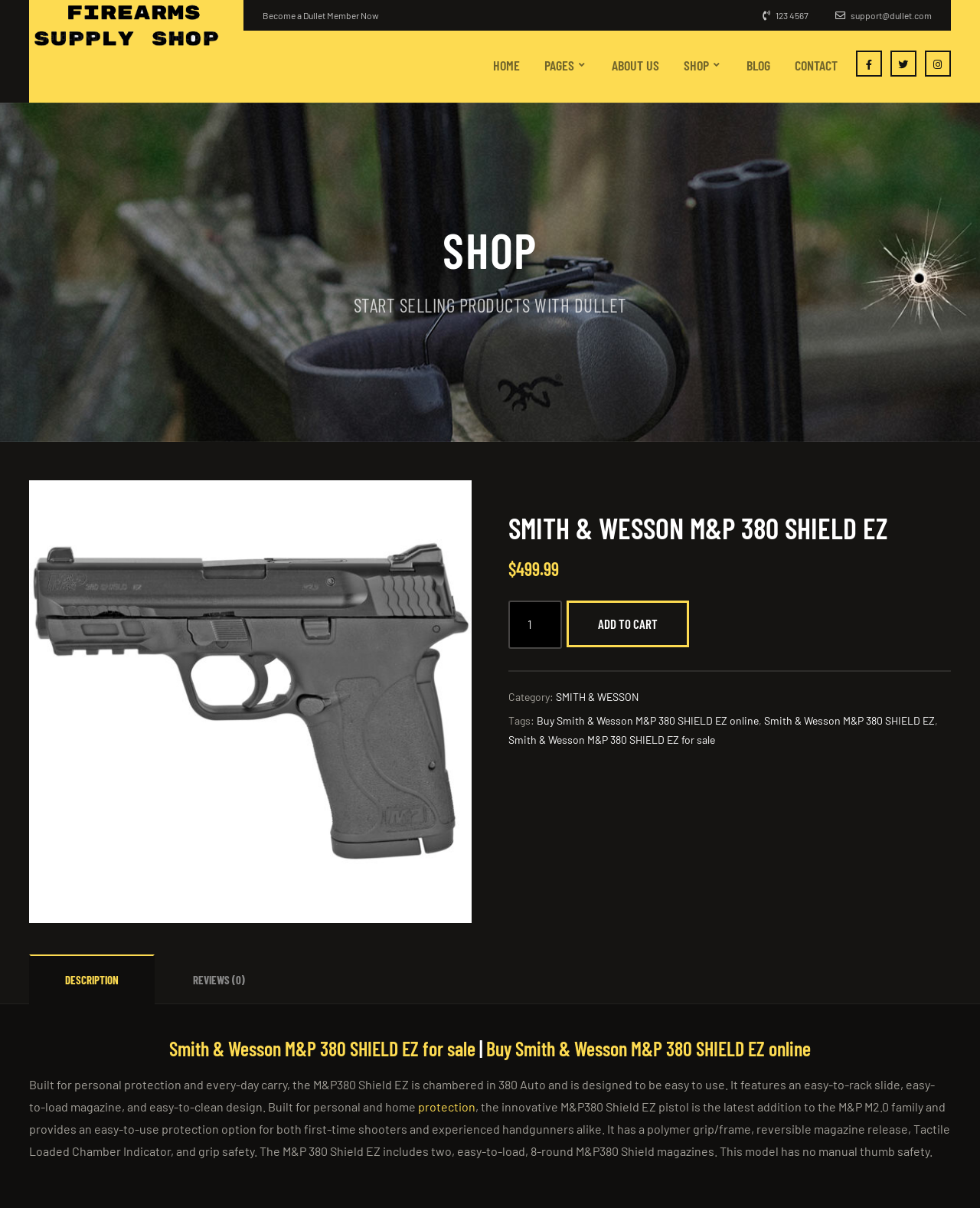Given the element description, predict the bounding box coordinates in the format (top-left x, top-left y, bottom-right x, bottom-right y). Make sure all values are between 0 and 1. Here is the element description: About us

[0.611, 0.0, 0.685, 0.085]